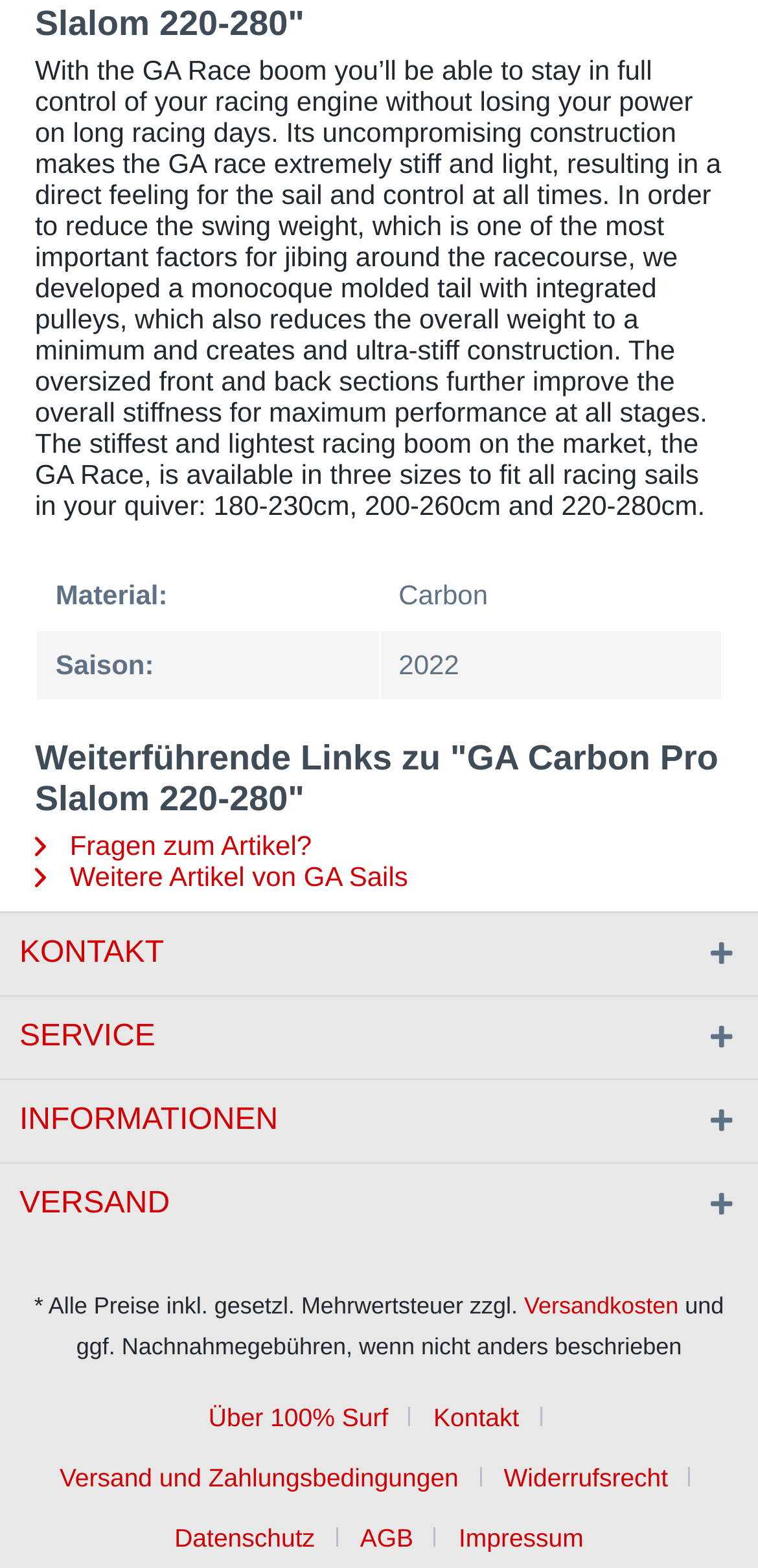What is the purpose of the monocoque molded tail with integrated pulleys?
Offer a detailed and full explanation in response to the question.

The purpose of the monocoque molded tail with integrated pulleys is mentioned in the text on the webpage, which explains that it was developed to reduce the swing weight, which is one of the most important factors for jibing around the racecourse.